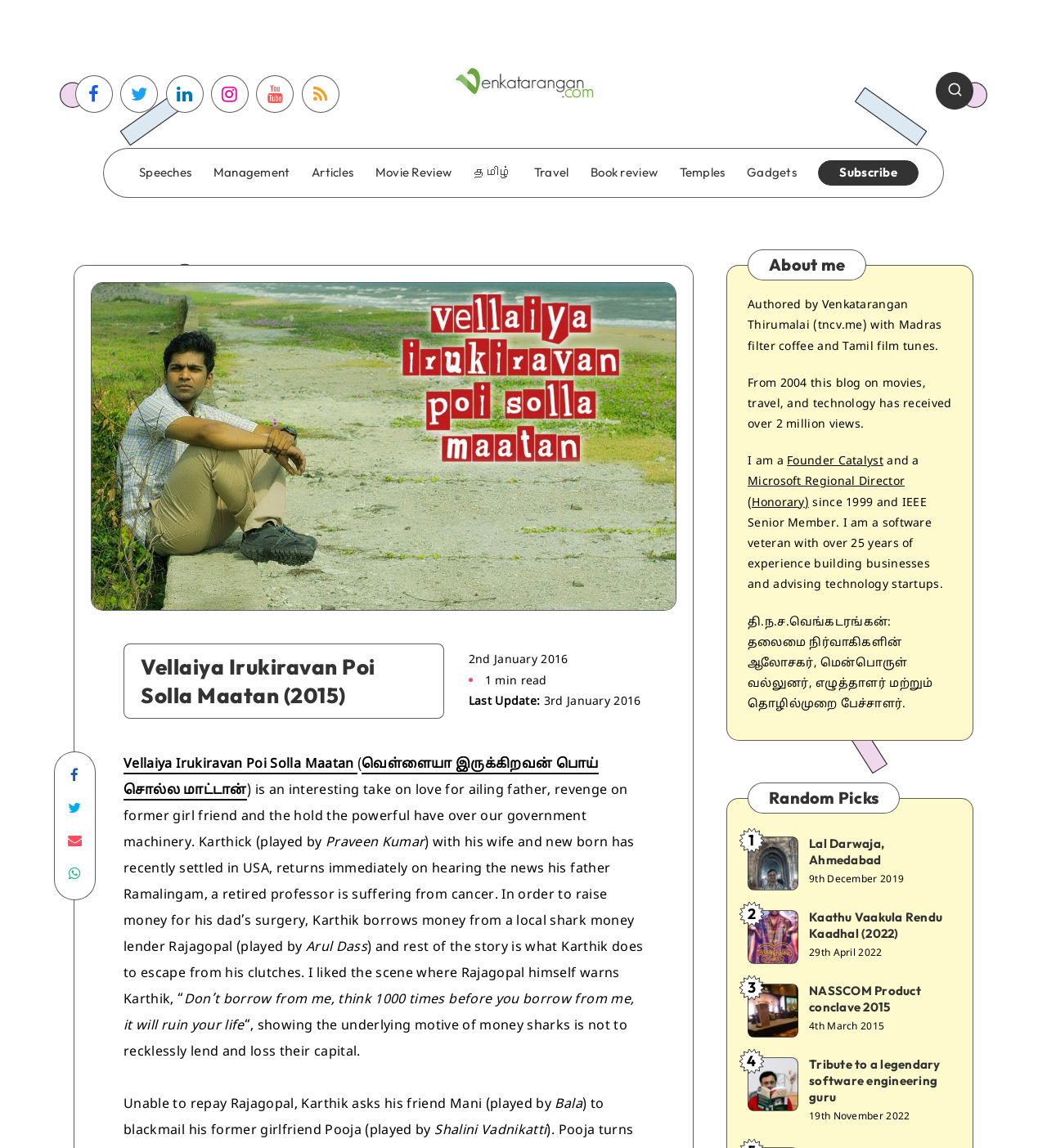Could you specify the bounding box coordinates for the clickable section to complete the following instruction: "Share the article on Facebook"?

[0.054, 0.663, 0.089, 0.691]